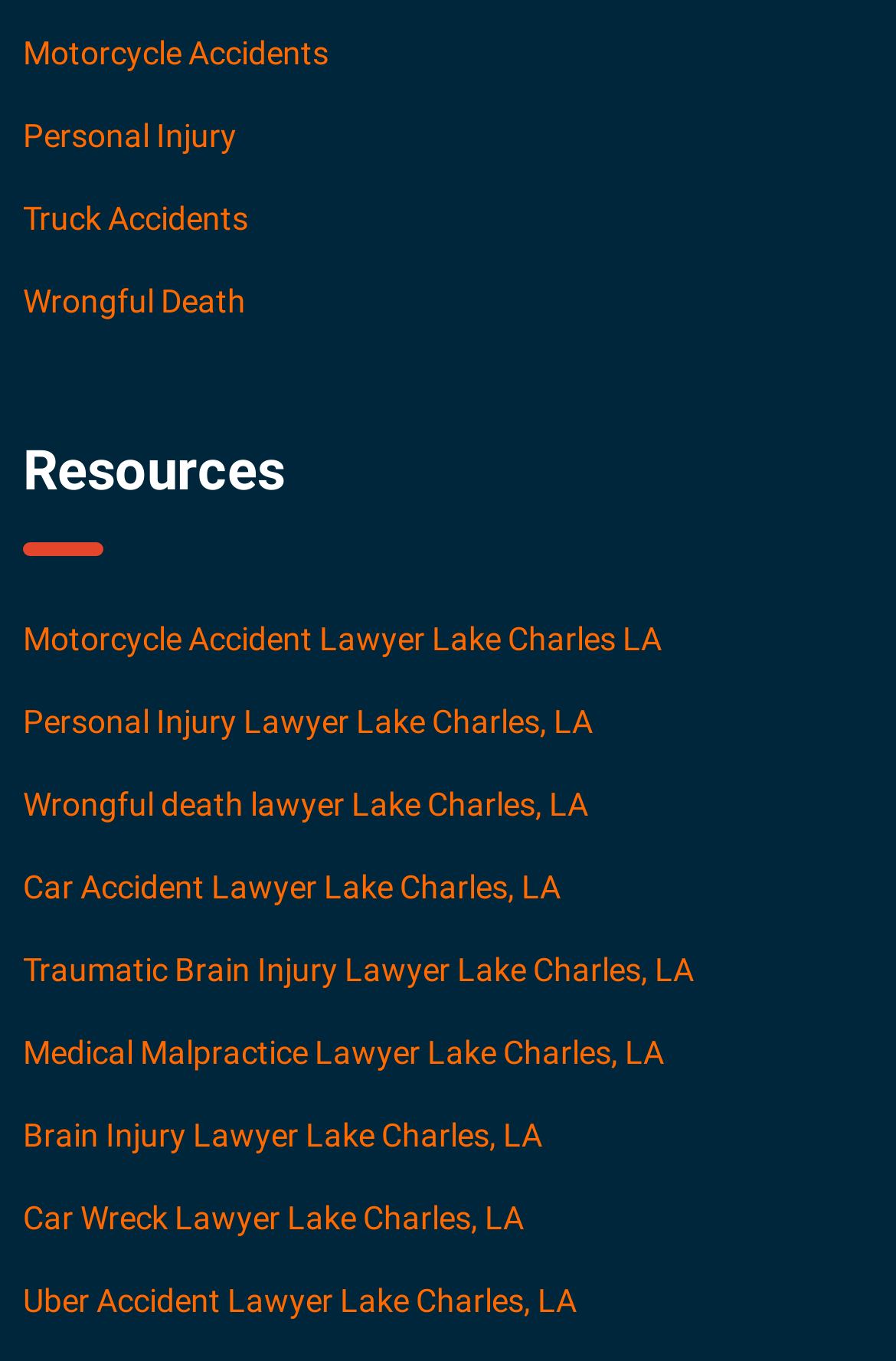Please predict the bounding box coordinates of the element's region where a click is necessary to complete the following instruction: "Contact a Personal Injury Lawyer". The coordinates should be represented by four float numbers between 0 and 1, i.e., [left, top, right, bottom].

[0.026, 0.516, 0.662, 0.543]